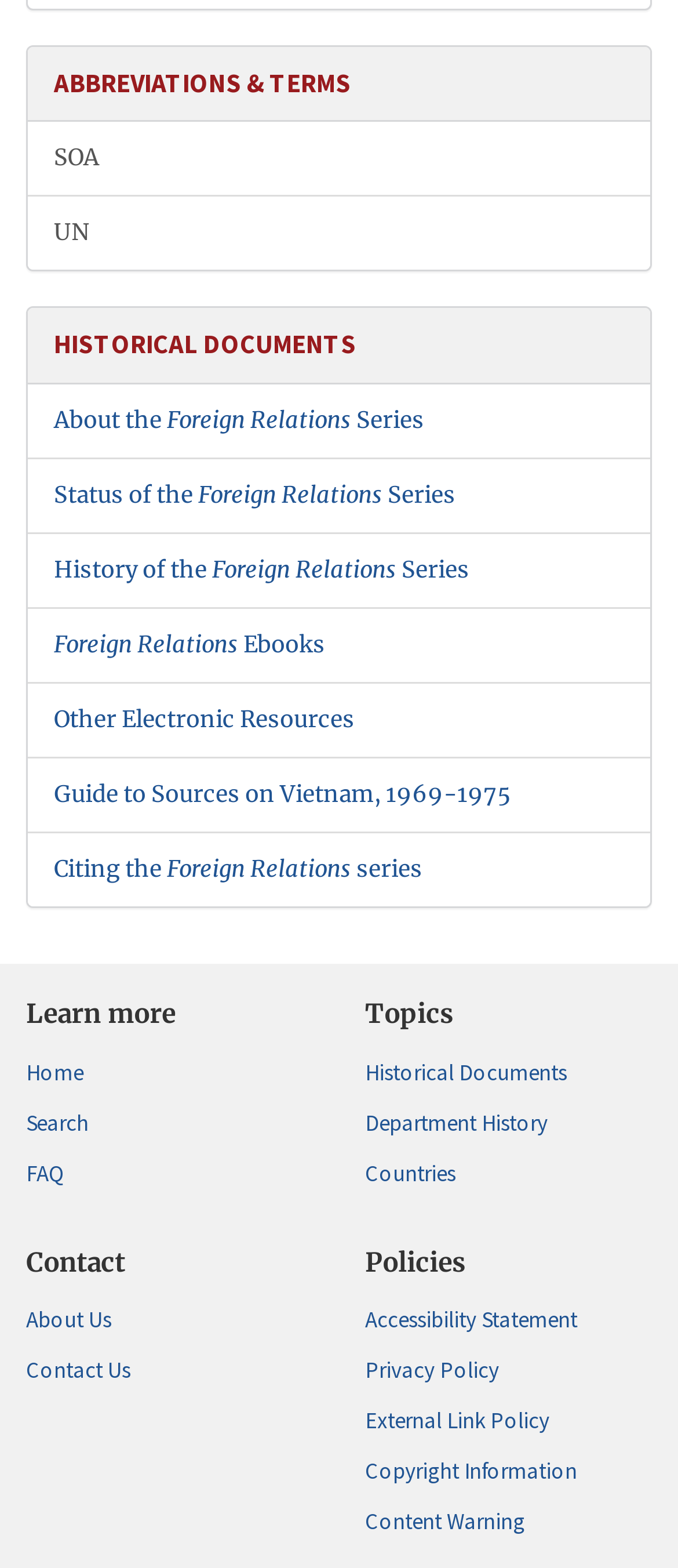Answer the question in a single word or phrase:
How many headings are there on the webpage?

5